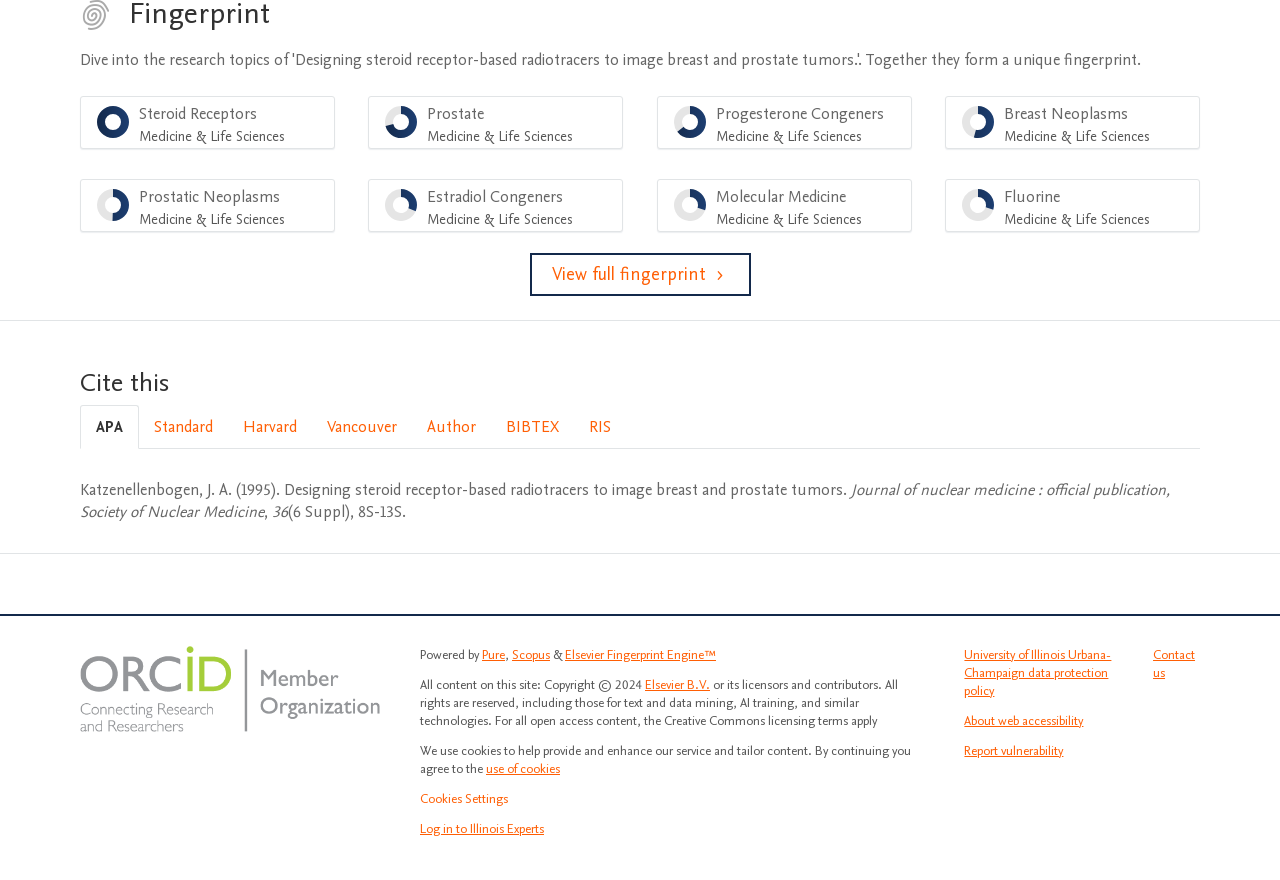Locate the bounding box coordinates of the area to click to fulfill this instruction: "Go to Pure website". The bounding box should be presented as four float numbers between 0 and 1, in the order [left, top, right, bottom].

[0.377, 0.734, 0.395, 0.754]